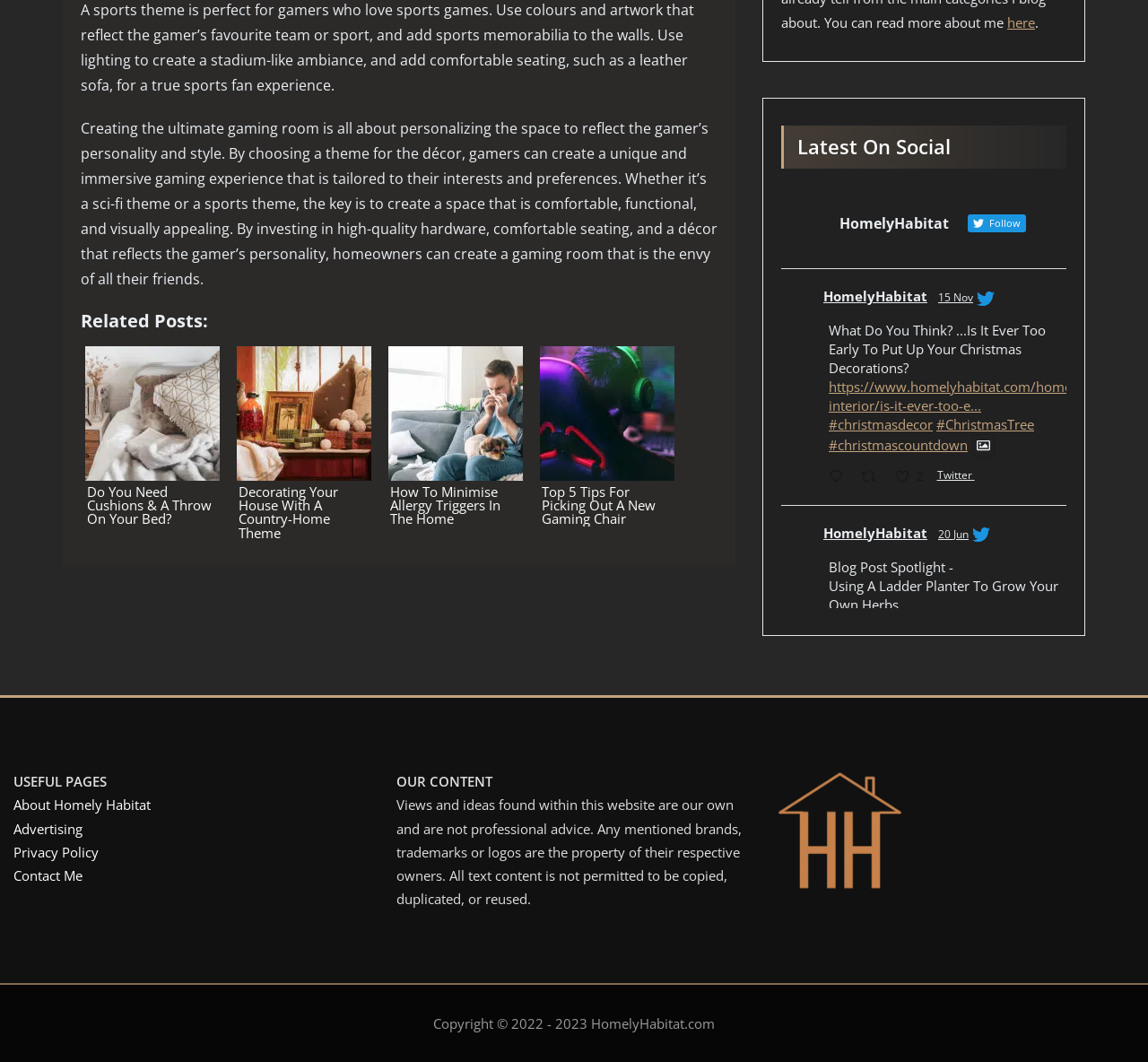Please specify the bounding box coordinates for the clickable region that will help you carry out the instruction: "Search for something".

None